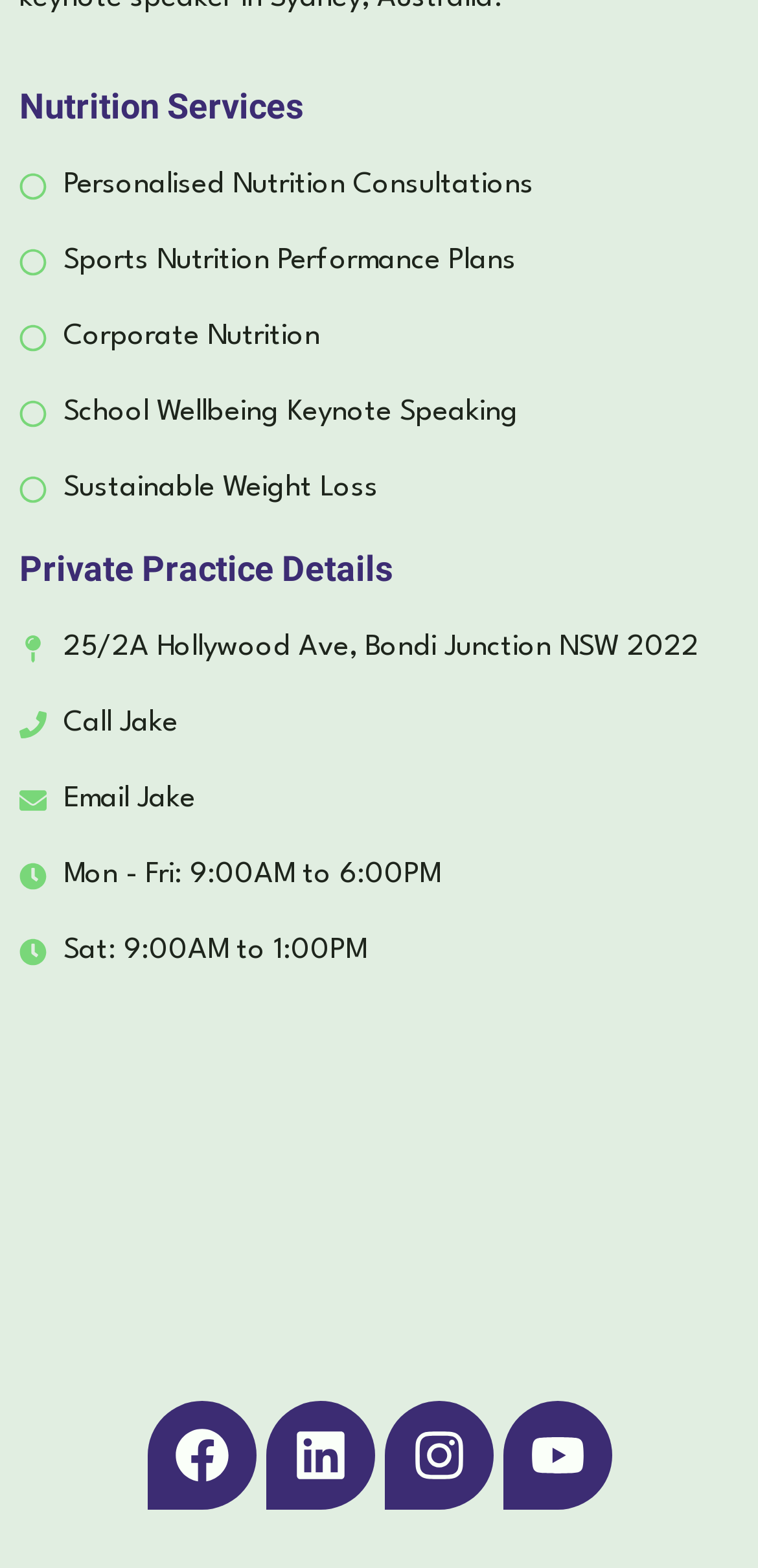Can you give a detailed response to the following question using the information from the image? What is the address of the private practice?

The address of the private practice can be found in the link with the text '25/2A Hollywood Ave, Bondi Junction NSW 2022' which is located in the middle of the page.